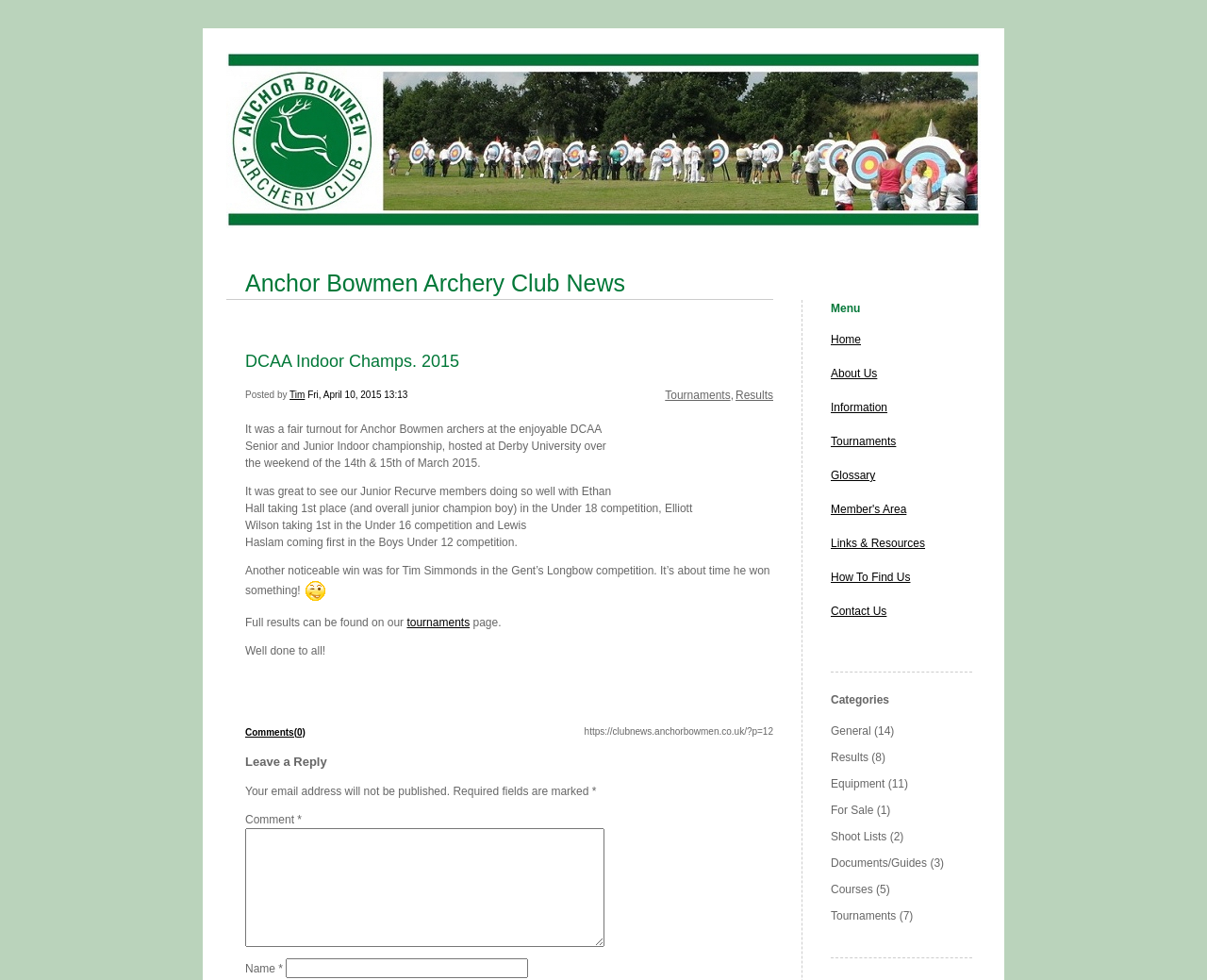Please specify the bounding box coordinates of the clickable section necessary to execute the following command: "Enter a comment in the text box".

[0.203, 0.845, 0.501, 0.966]